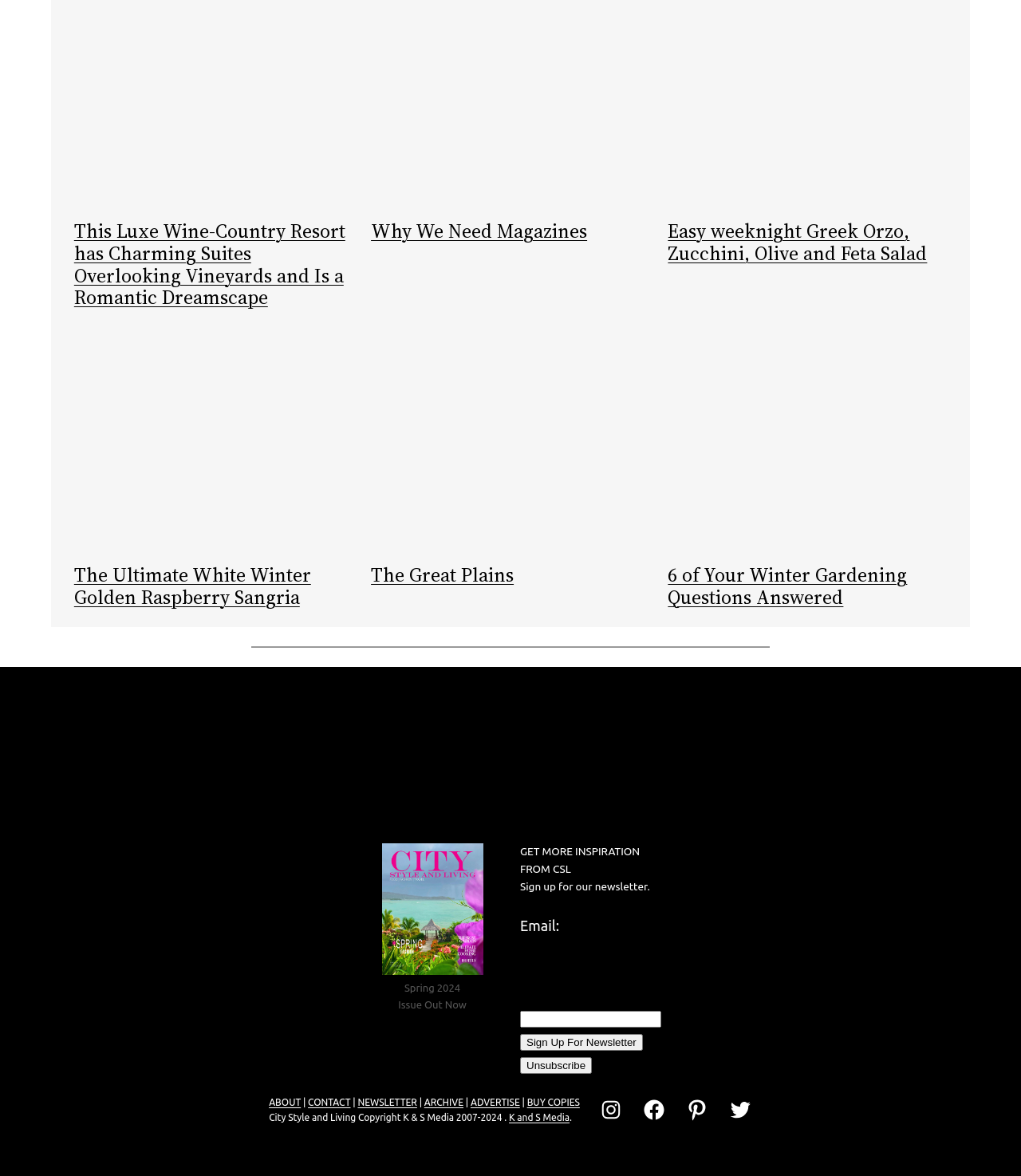What is the main topic of the webpage?
Observe the image and answer the question with a one-word or short phrase response.

City Style and Living